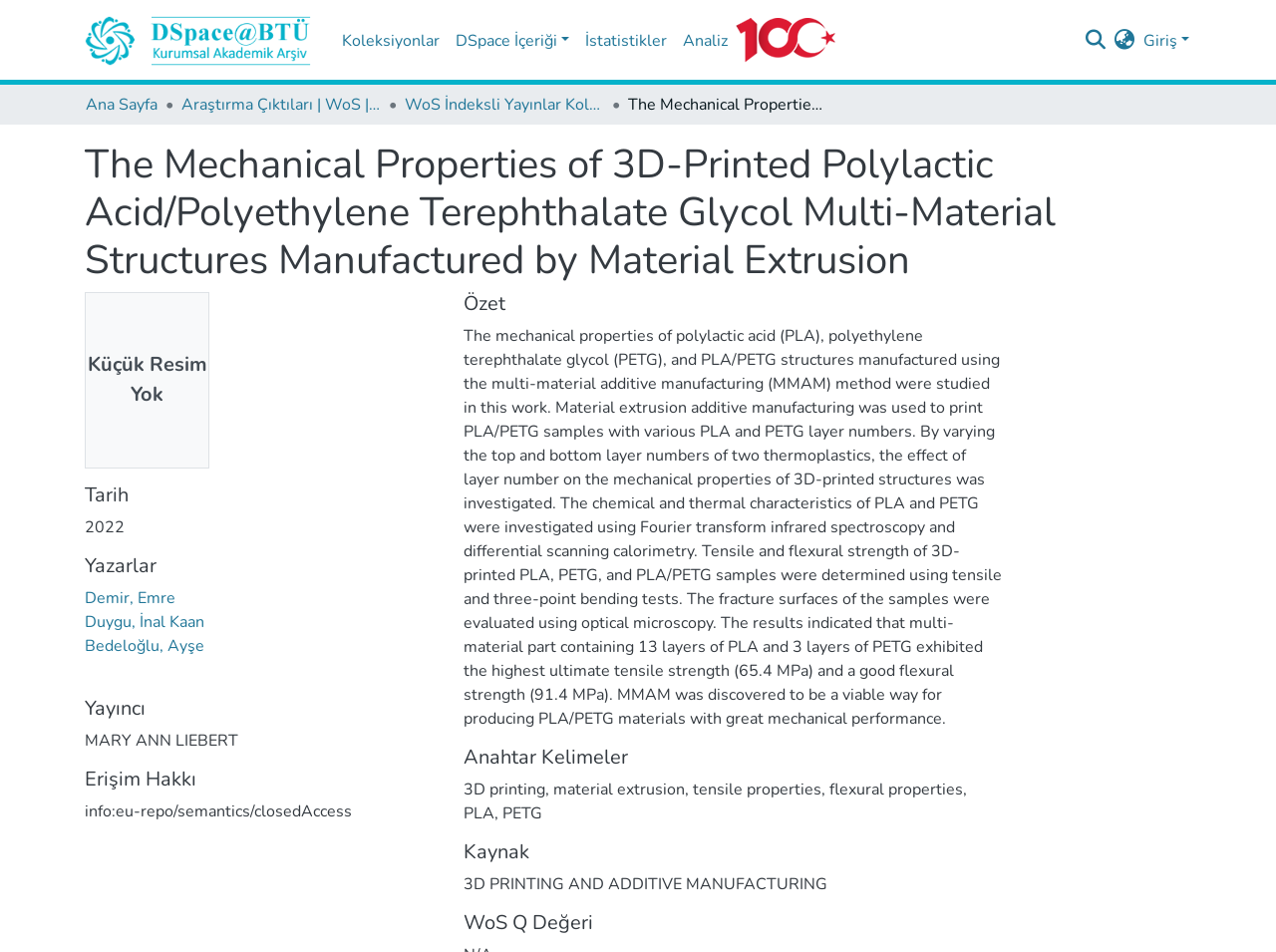Please identify the bounding box coordinates of the element's region that I should click in order to complete the following instruction: "Login". The bounding box coordinates consist of four float numbers between 0 and 1, i.e., [left, top, right, bottom].

[0.894, 0.031, 0.934, 0.054]